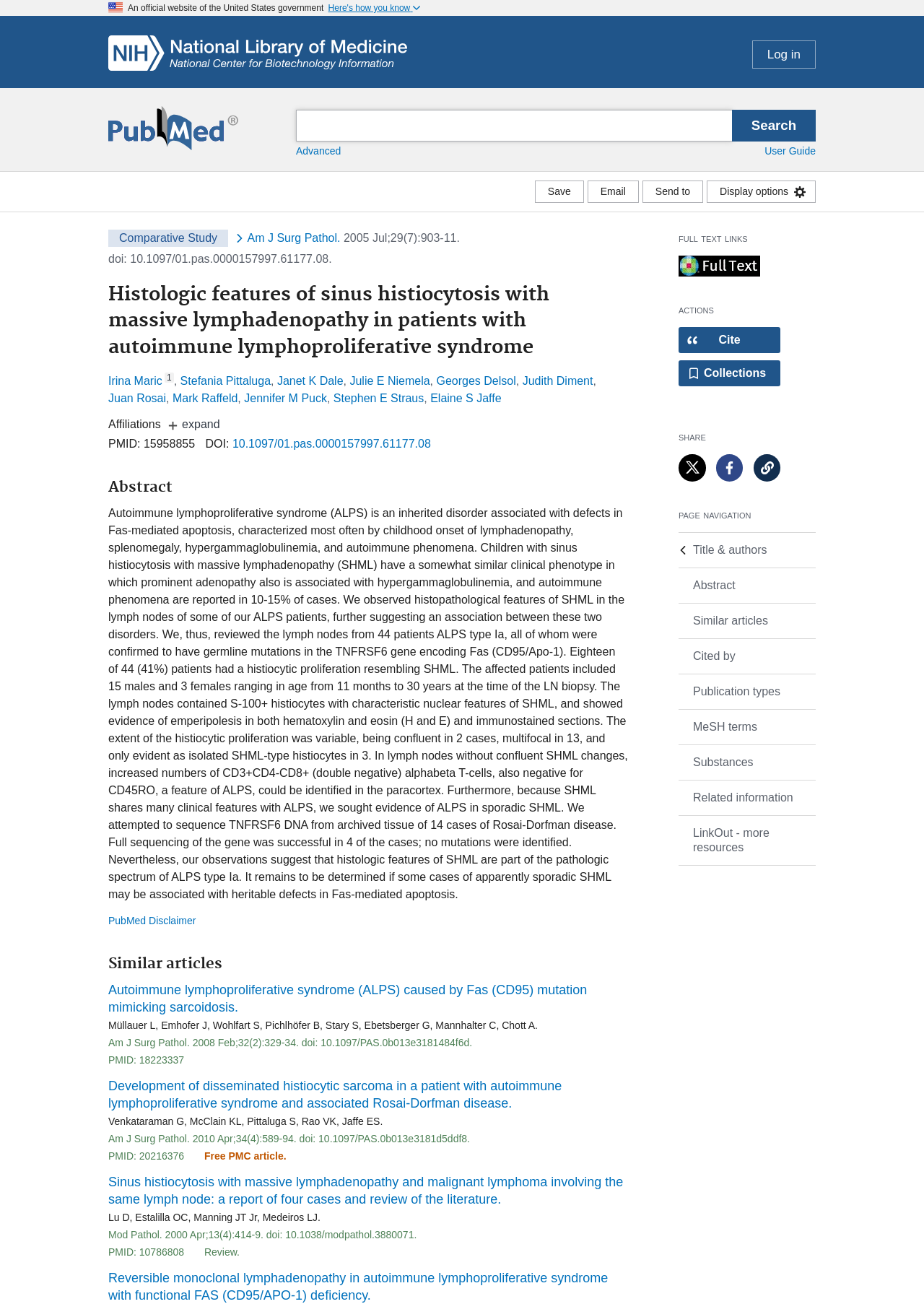Locate the bounding box coordinates of the item that should be clicked to fulfill the instruction: "Share the article on Twitter".

[0.734, 0.348, 0.764, 0.369]